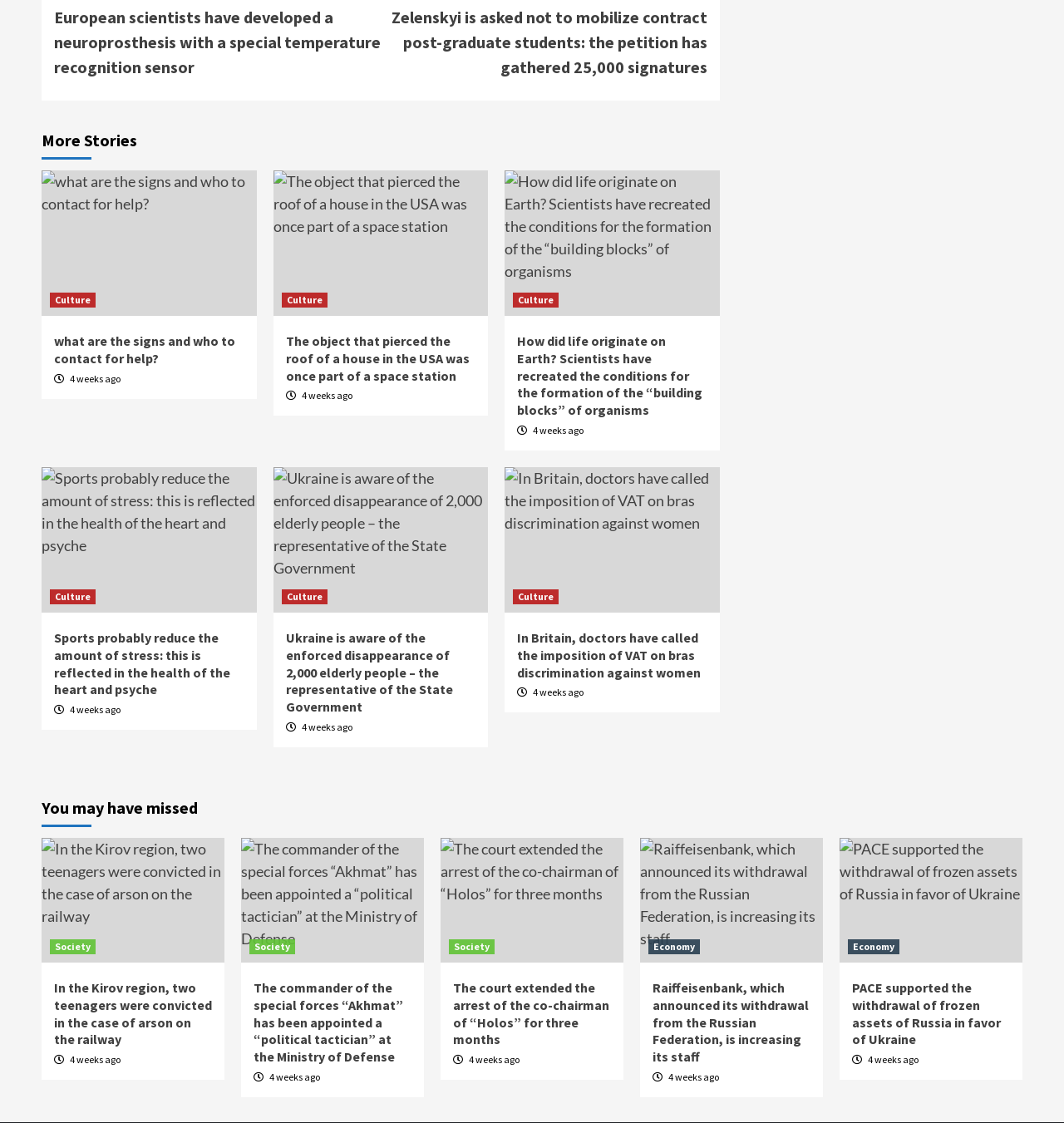Refer to the screenshot and answer the following question in detail:
How old are the news articles on the webpage?

I checked the timestamps of the news articles on the webpage and found that they are all 4 weeks old.